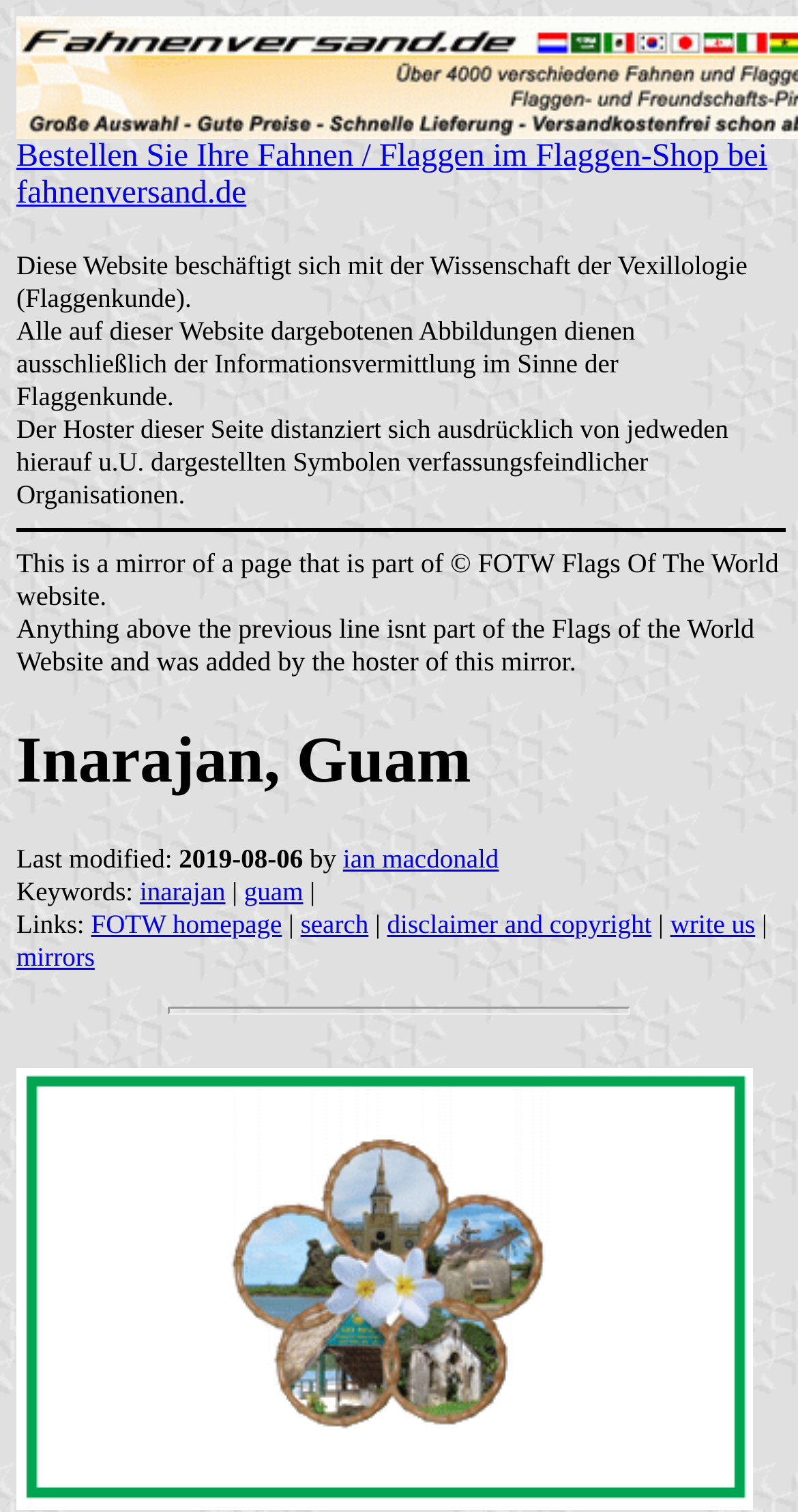Identify the bounding box coordinates of the section to be clicked to complete the task described by the following instruction: "Search for something". The coordinates should be four float numbers between 0 and 1, formatted as [left, top, right, bottom].

[0.377, 0.601, 0.462, 0.621]